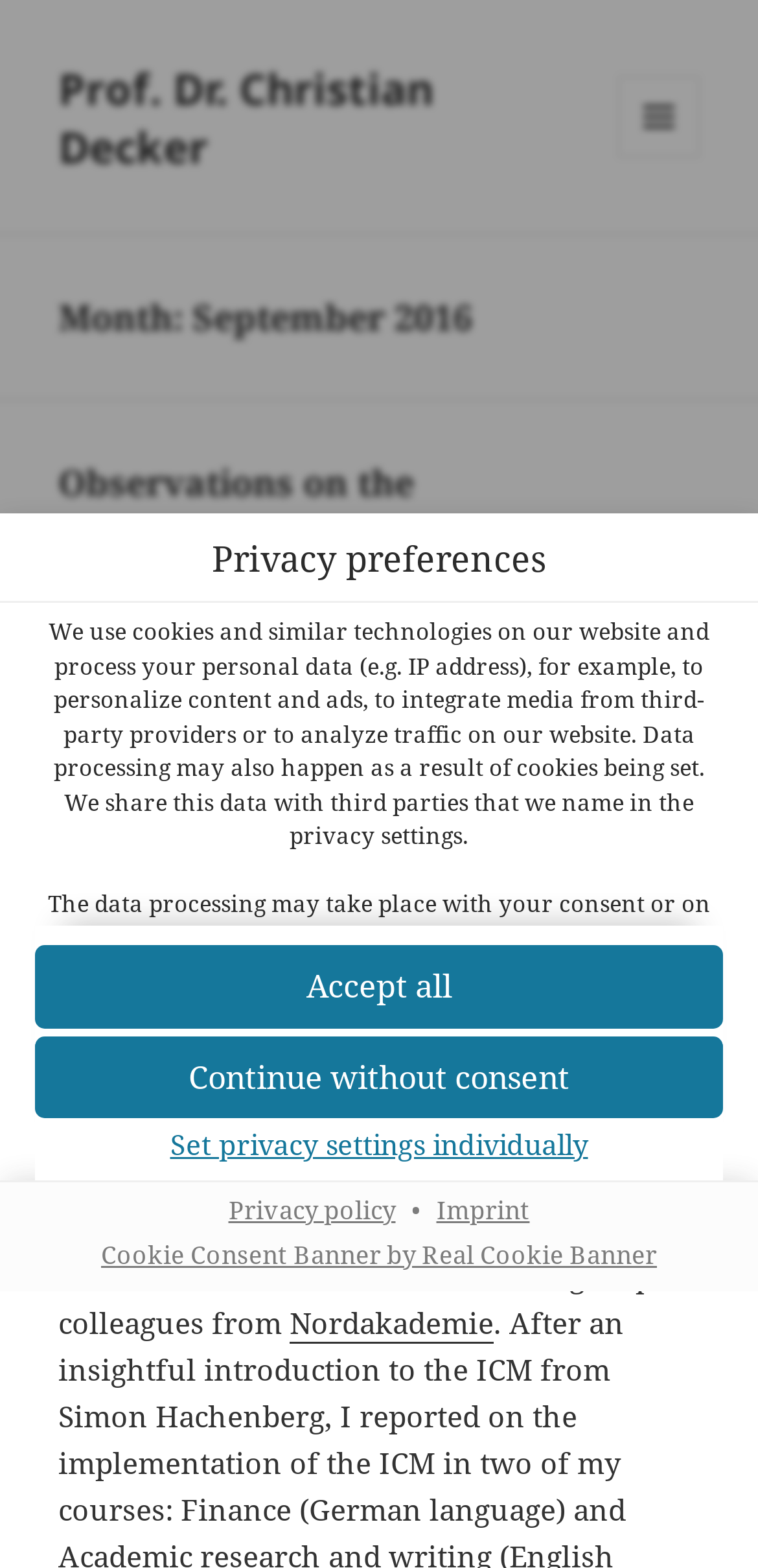Please provide the bounding box coordinates in the format (top-left x, top-left y, bottom-right x, bottom-right y). Remember, all values are floating point numbers between 0 and 1. What is the bounding box coordinate of the region described as: Imprint

[0.563, 0.762, 0.712, 0.783]